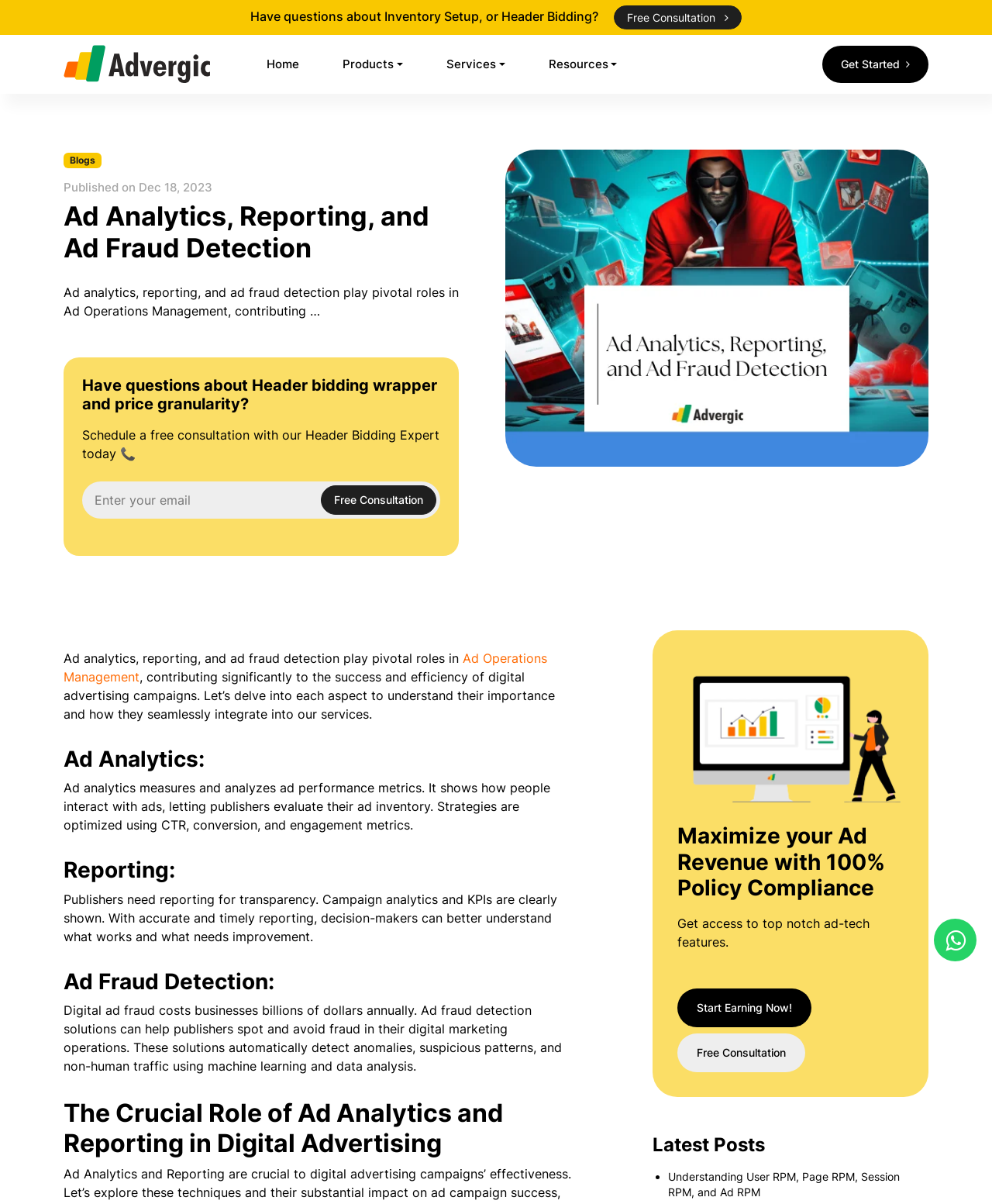Pinpoint the bounding box coordinates of the element to be clicked to execute the instruction: "Enter your email".

[0.083, 0.4, 0.444, 0.43]